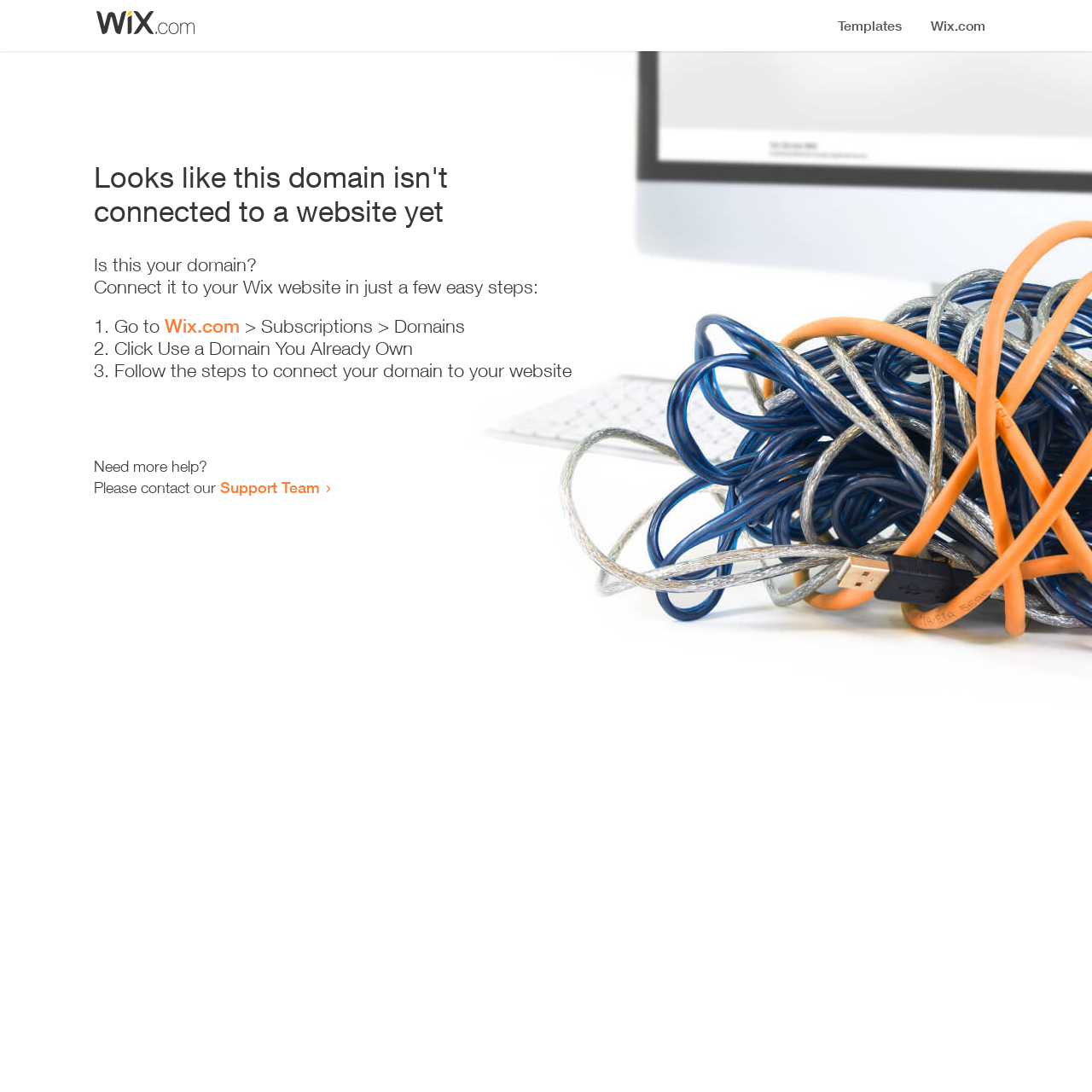Extract the primary header of the webpage and generate its text.

Looks like this domain isn't
connected to a website yet